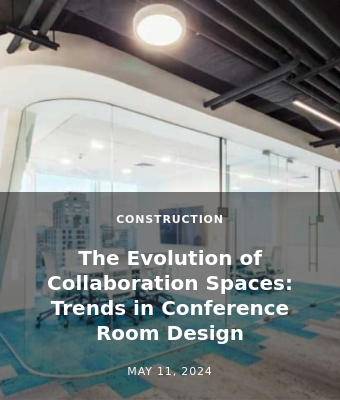Reply to the question with a single word or phrase:
When was the content created?

MAY 11, 2024